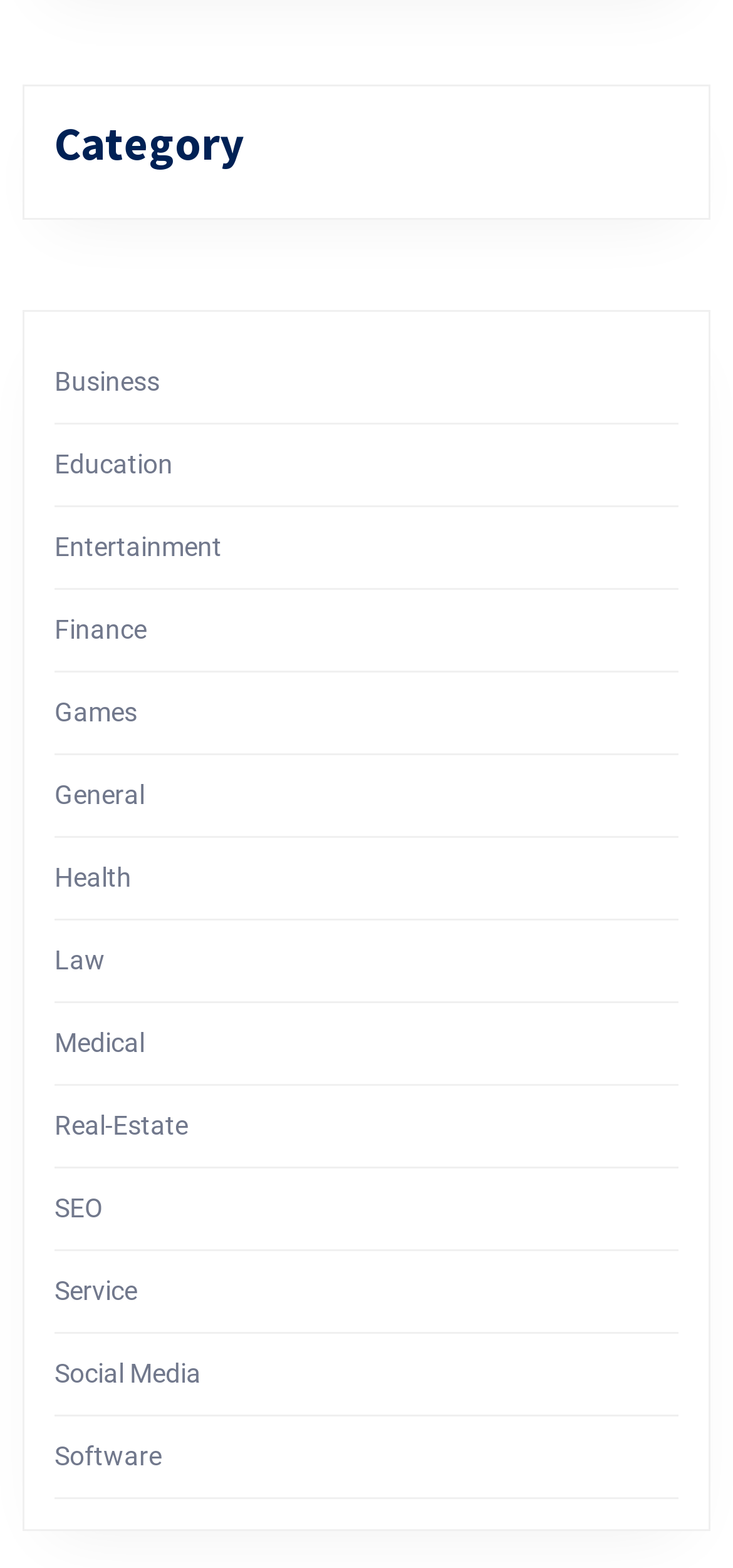Identify the bounding box coordinates necessary to click and complete the given instruction: "visit the second link".

None